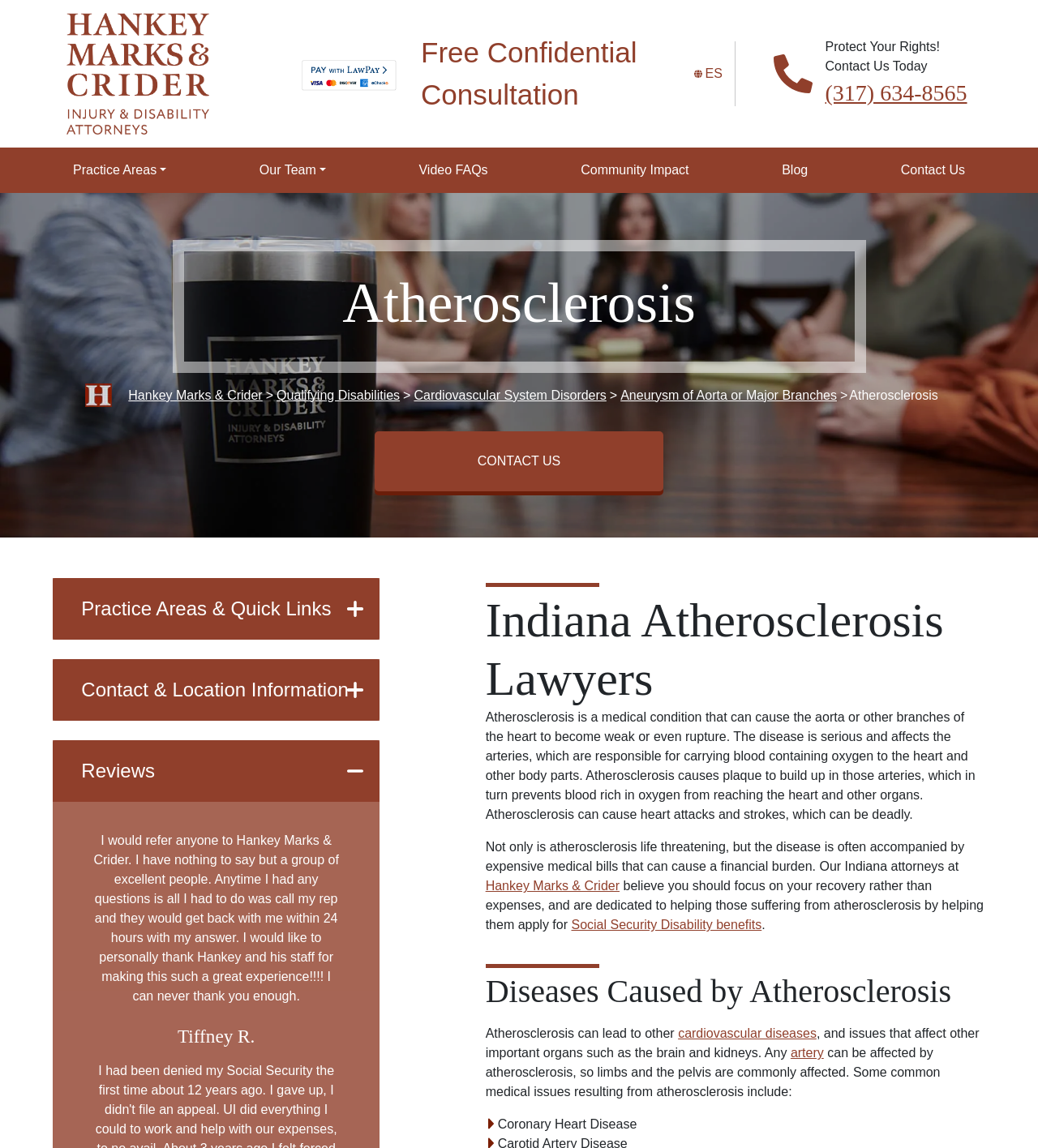What is the phone number to contact the lawyer?
Look at the screenshot and give a one-word or phrase answer.

(317) 634-8565